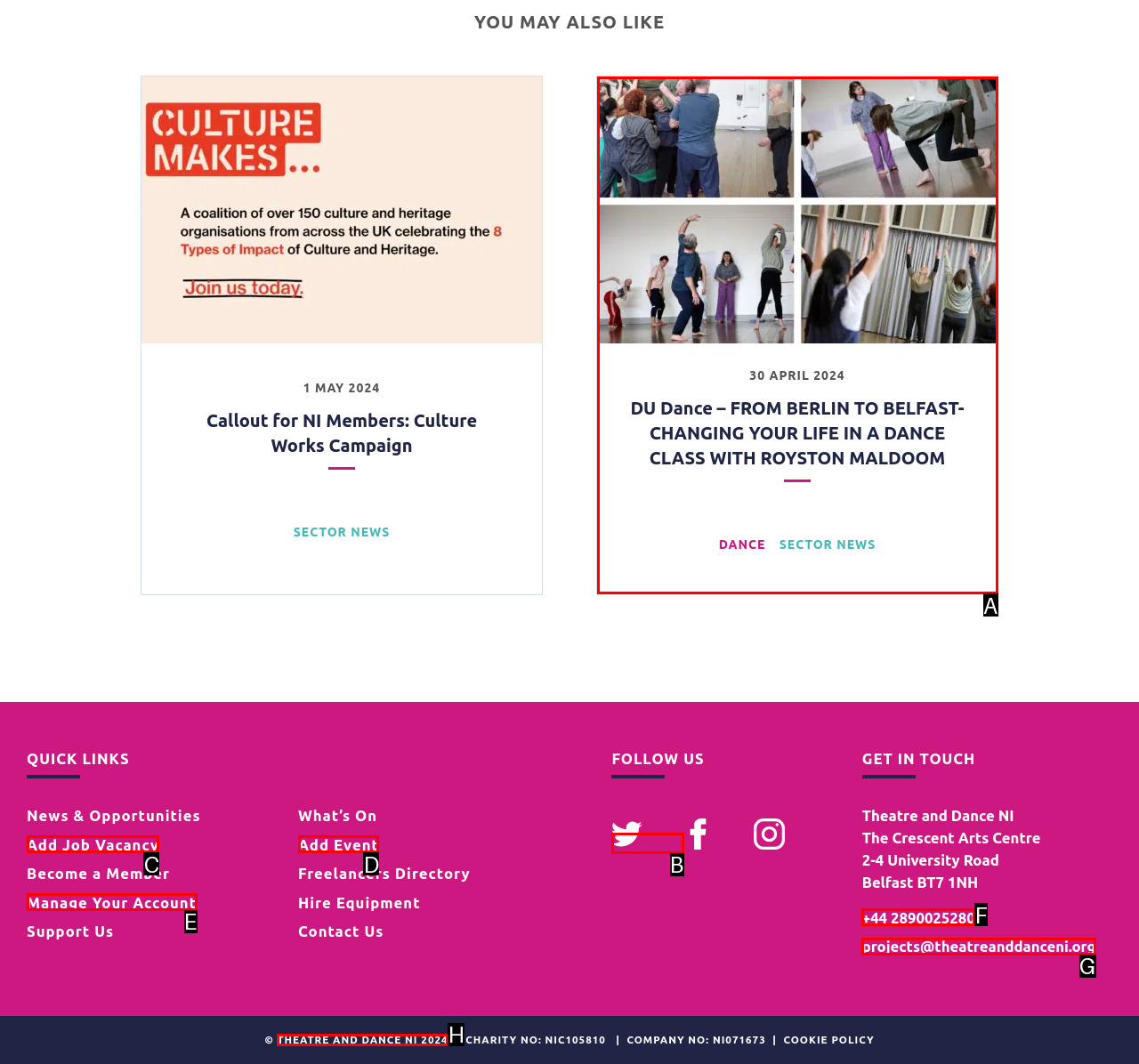Identify the letter of the UI element you need to select to accomplish the task: Follow Theatre and Dance NI on Twitter.
Respond with the option's letter from the given choices directly.

B